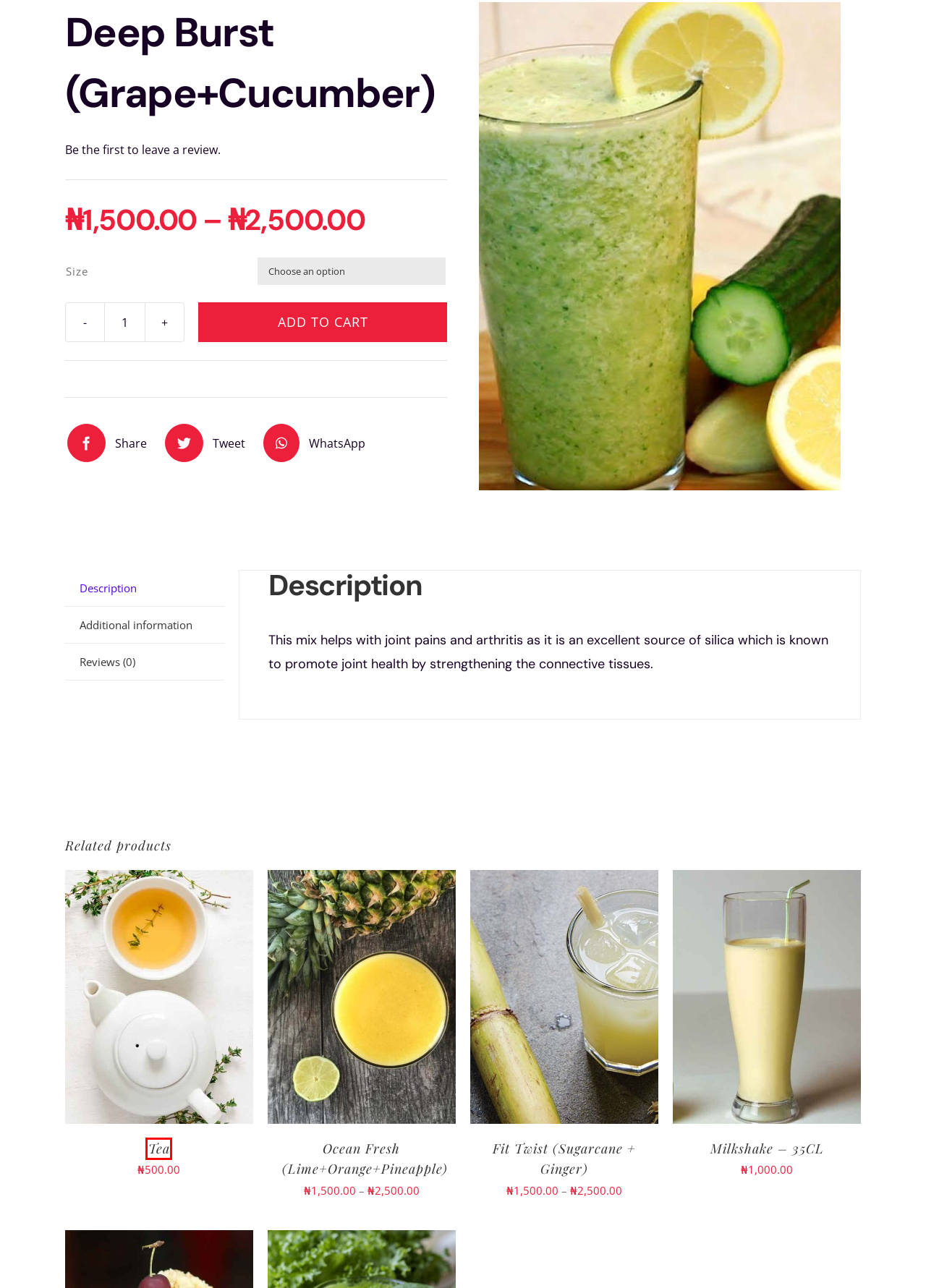Consider the screenshot of a webpage with a red bounding box and select the webpage description that best describes the new page that appears after clicking the element inside the red box. Here are the candidates:
A. PRIVACY POLICY – Choplics
B. Tea – Choplics
C. TERMS OF SERVICE – Choplics
D. Big Bloom (Guava+Orange+Pineapple+Water Melon) – Choplics
E. About Us – Choplics
F. Fit Twist (Sugarcane + Ginger) – Choplics
G. Ocean Fresh (Lime+Orange+Pineapple) – Choplics
H. Milkshake – 35CL – Choplics

B